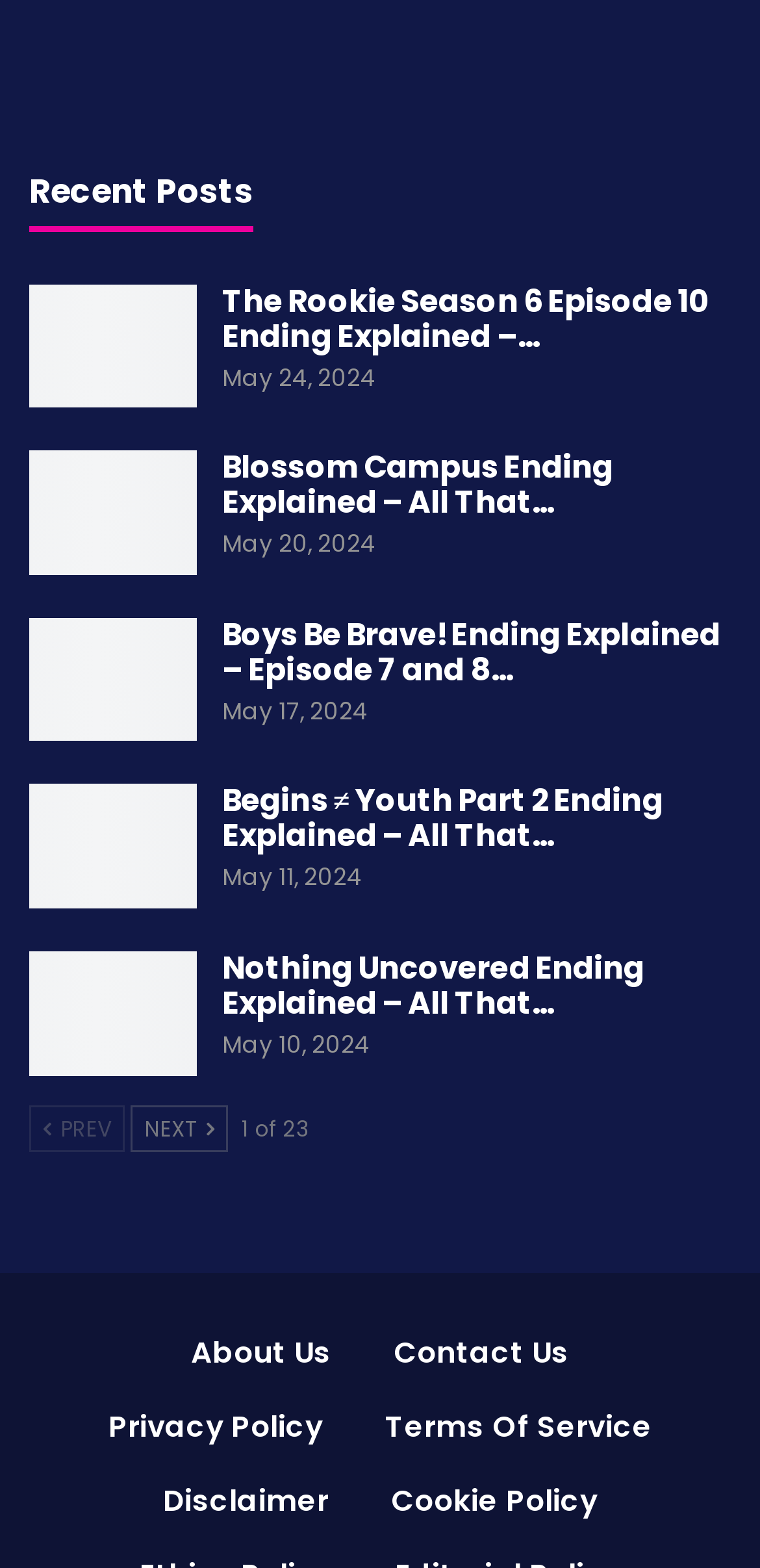Based on the element description Recent Posts, identify the bounding box coordinates for the UI element. The coordinates should be in the format (top-left x, top-left y, bottom-right x, bottom-right y) and within the 0 to 1 range.

[0.038, 0.108, 0.333, 0.137]